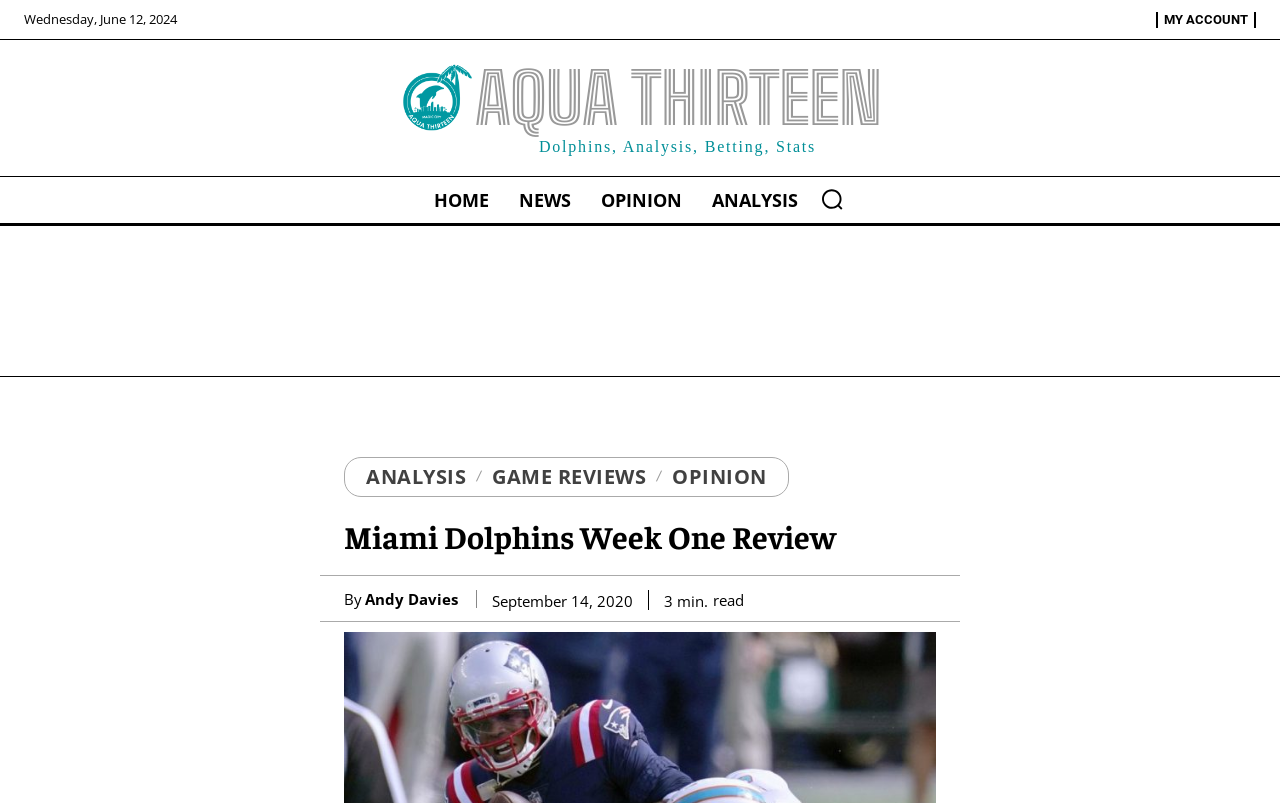Identify the bounding box for the element characterized by the following description: "aria-label="Advertisement" name="aswift_0" title="Advertisement"".

[0.216, 0.319, 0.784, 0.431]